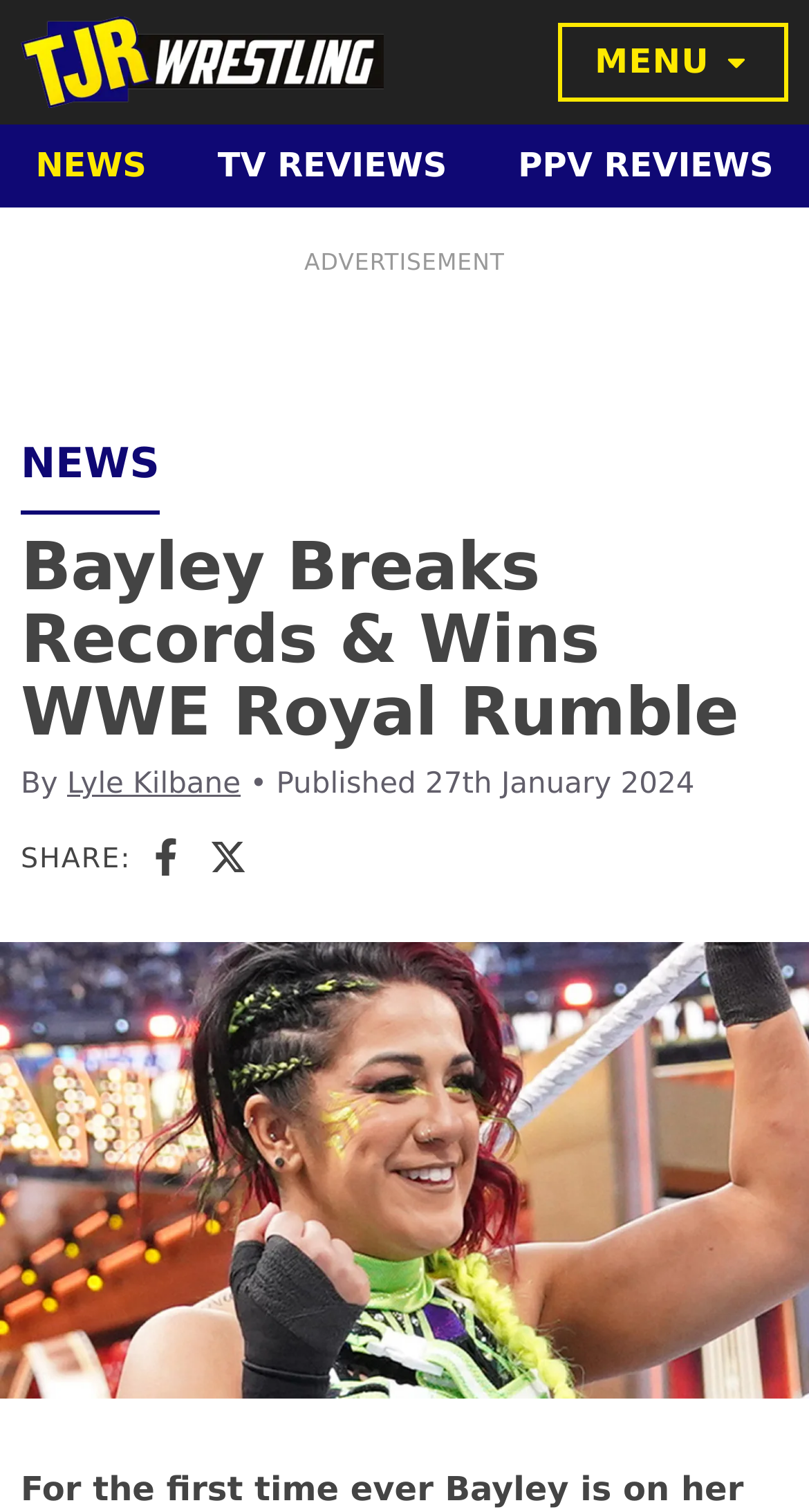Highlight the bounding box coordinates of the element you need to click to perform the following instruction: "Click on the TJR Wrestling logo."

[0.026, 0.011, 0.474, 0.072]